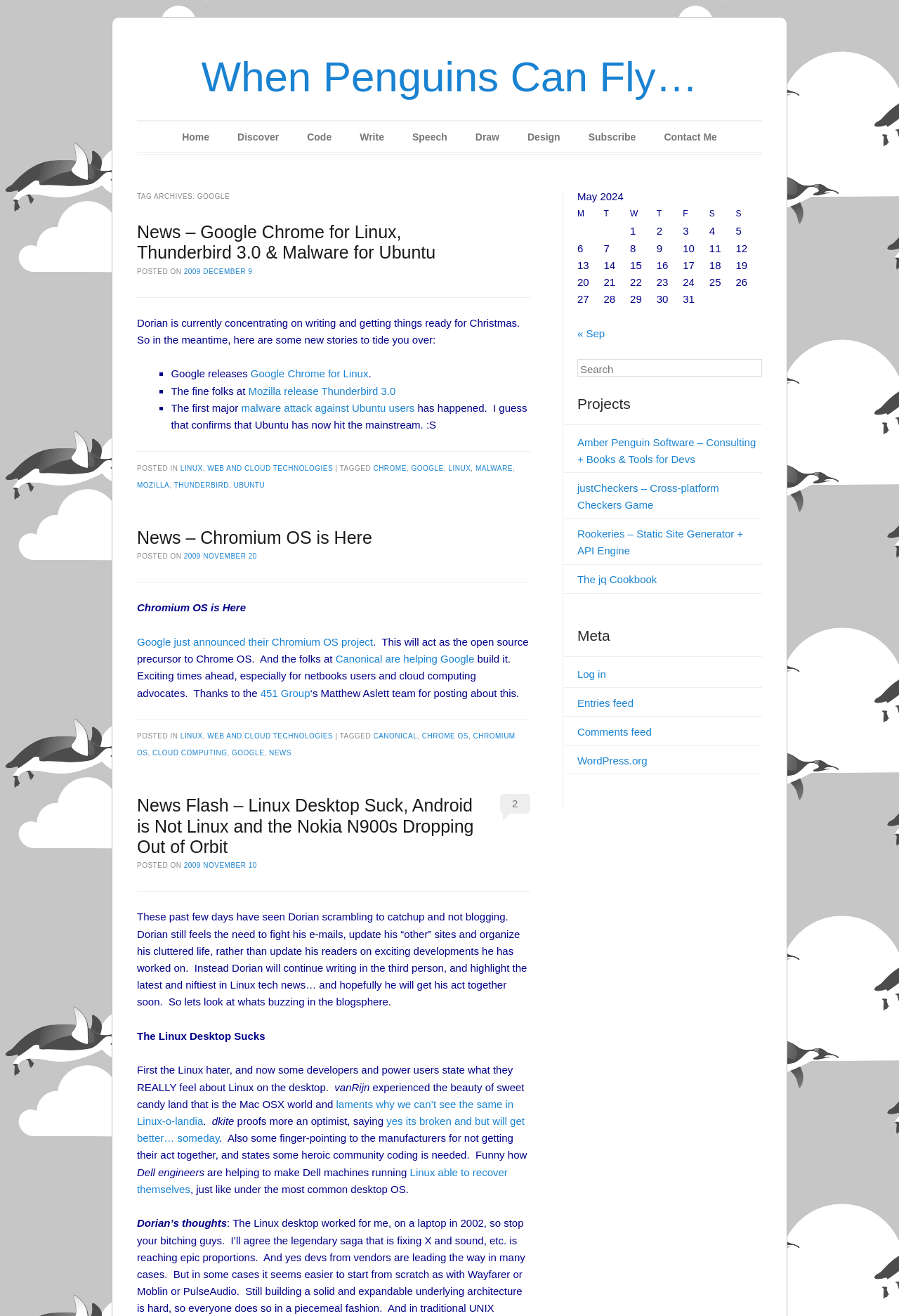How many articles are on the webpage?
Using the picture, provide a one-word or short phrase answer.

3